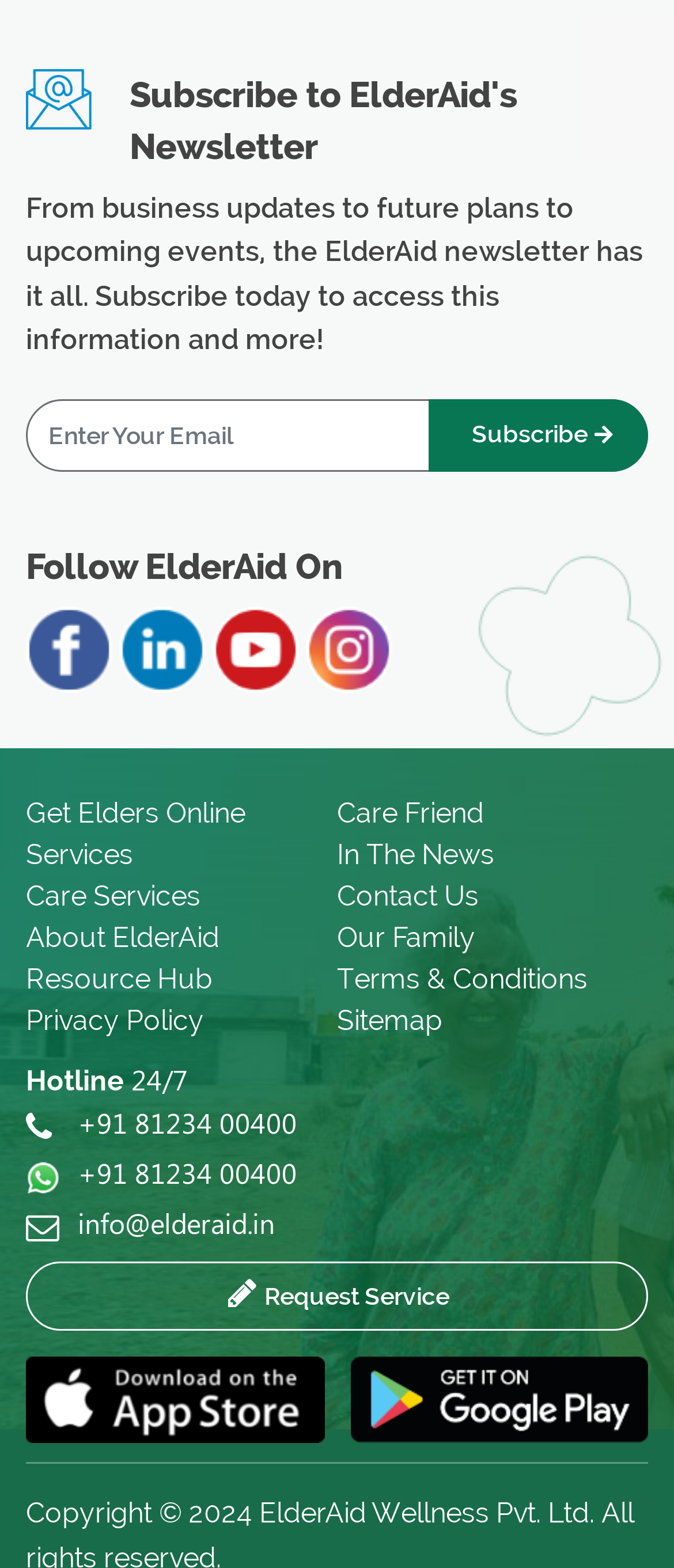What are the two app stores listed?
Refer to the screenshot and answer in one word or phrase.

App Store and Google Play